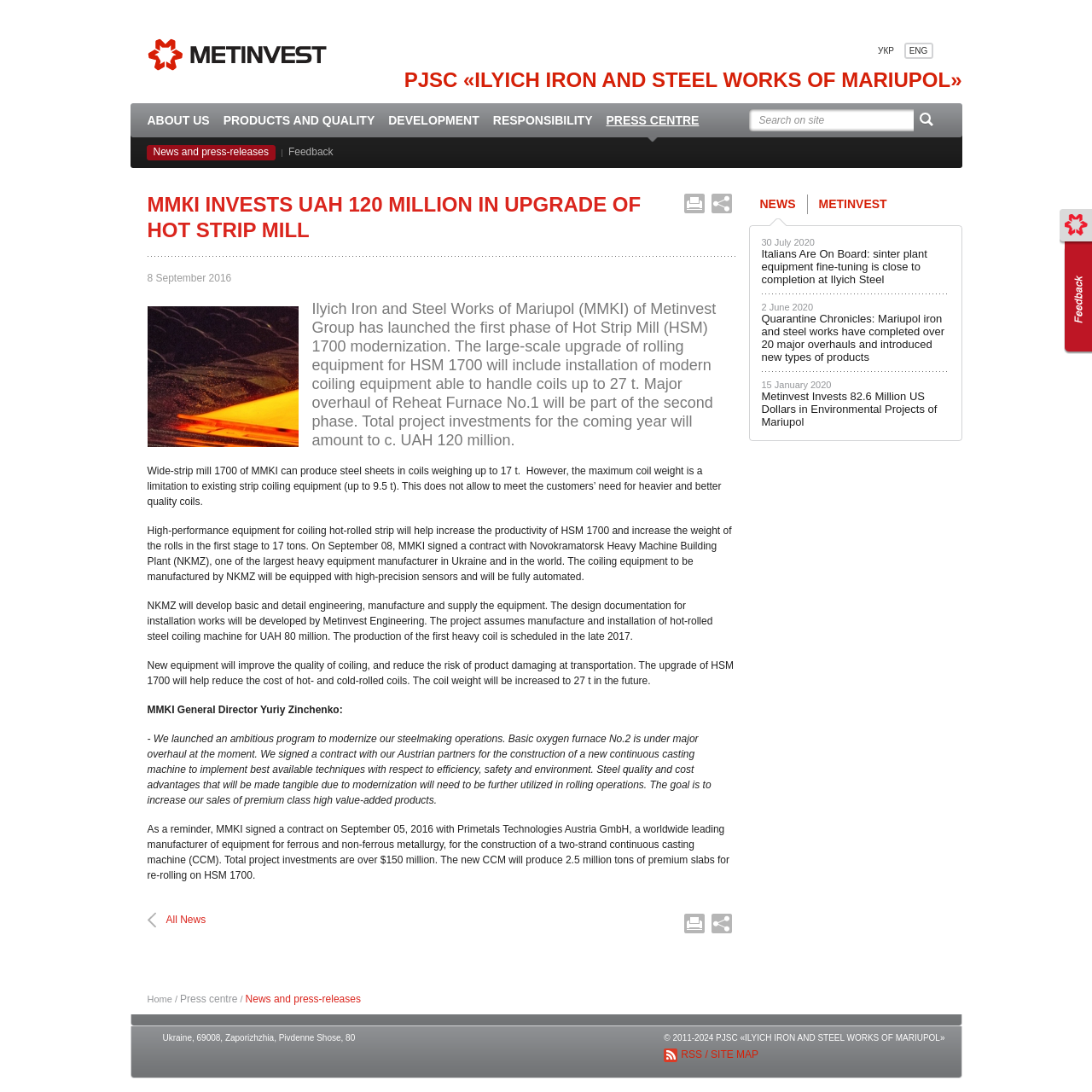Provide a single word or phrase to answer the given question: 
Who is the General Director of MMKI?

Yuriy Zinchenko